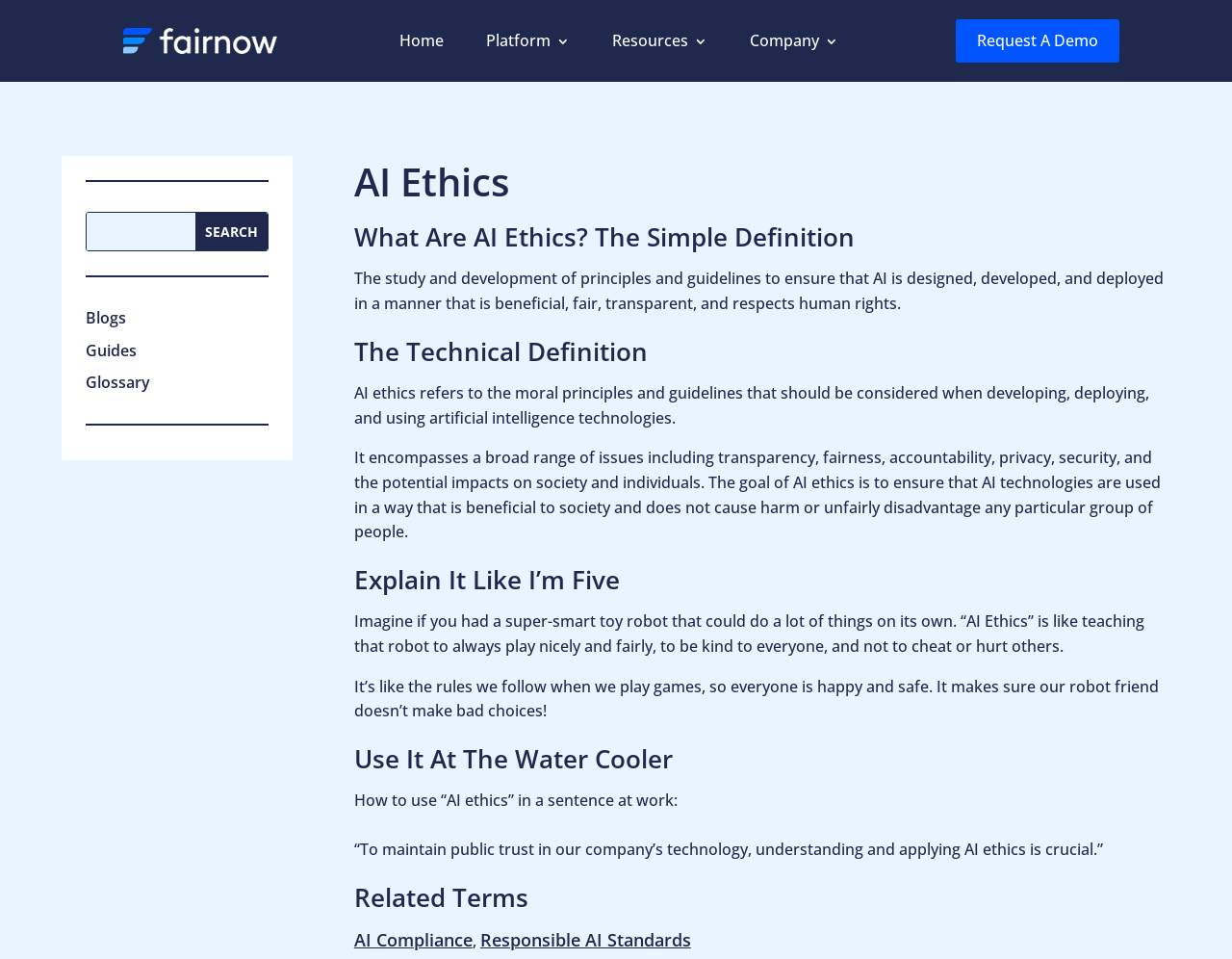Can you determine the bounding box coordinates of the area that needs to be clicked to fulfill the following instruction: "Request a demo"?

[0.793, 0.03, 0.891, 0.055]